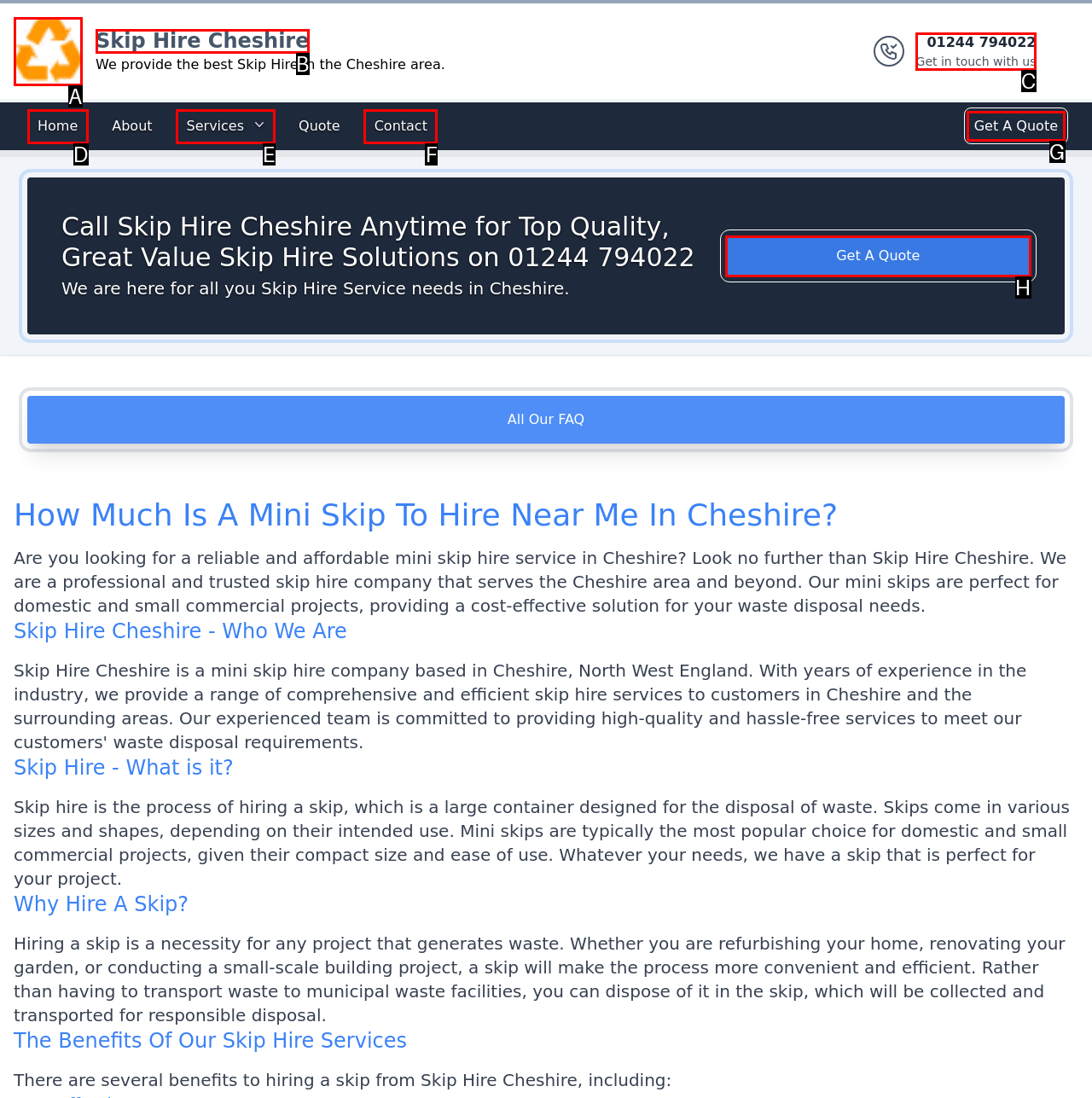Choose the letter that best represents the description: Get A Quote. Provide the letter as your response.

H